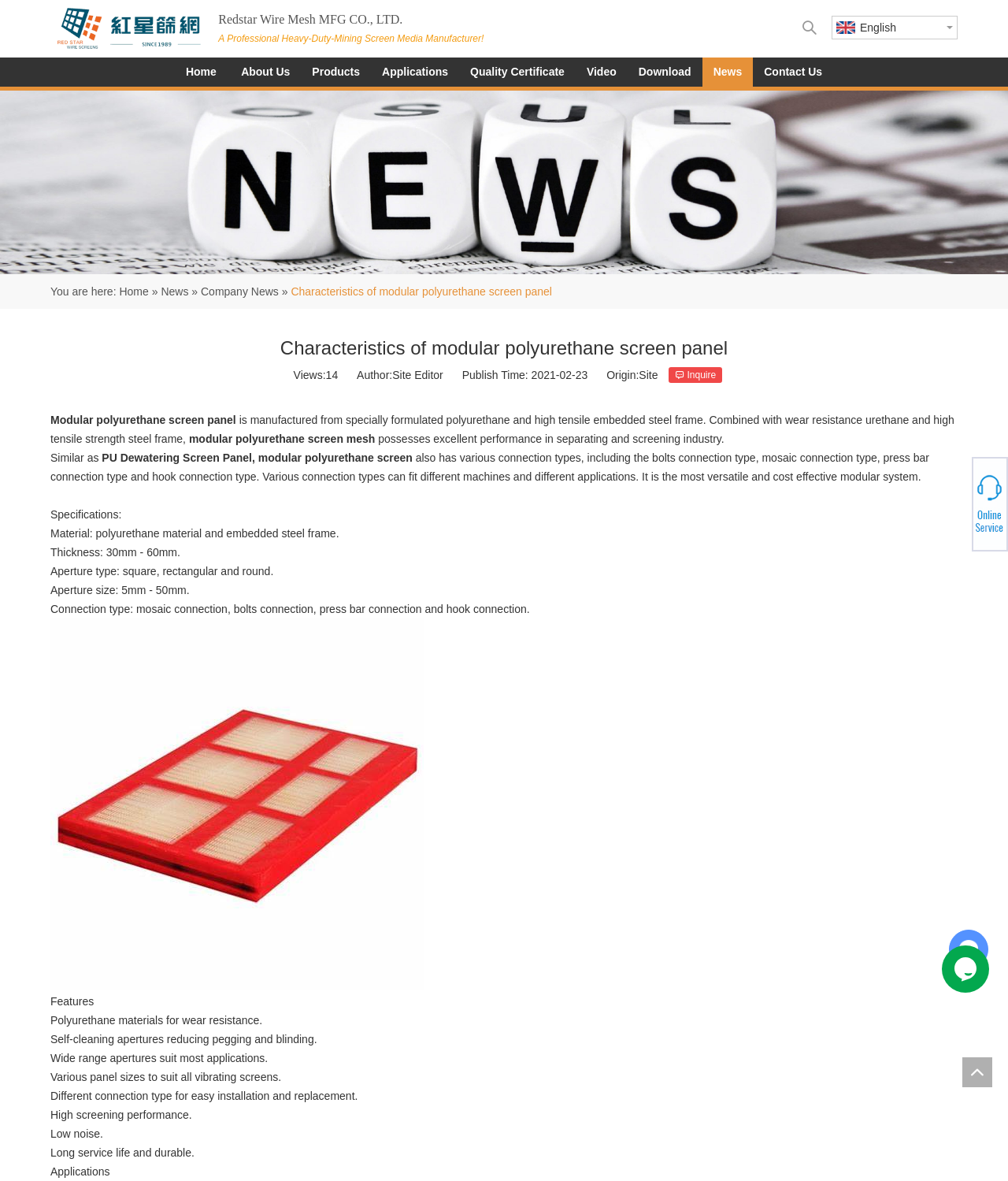Please identify the bounding box coordinates for the region that you need to click to follow this instruction: "Chat with Us".

[0.942, 0.788, 0.98, 0.811]